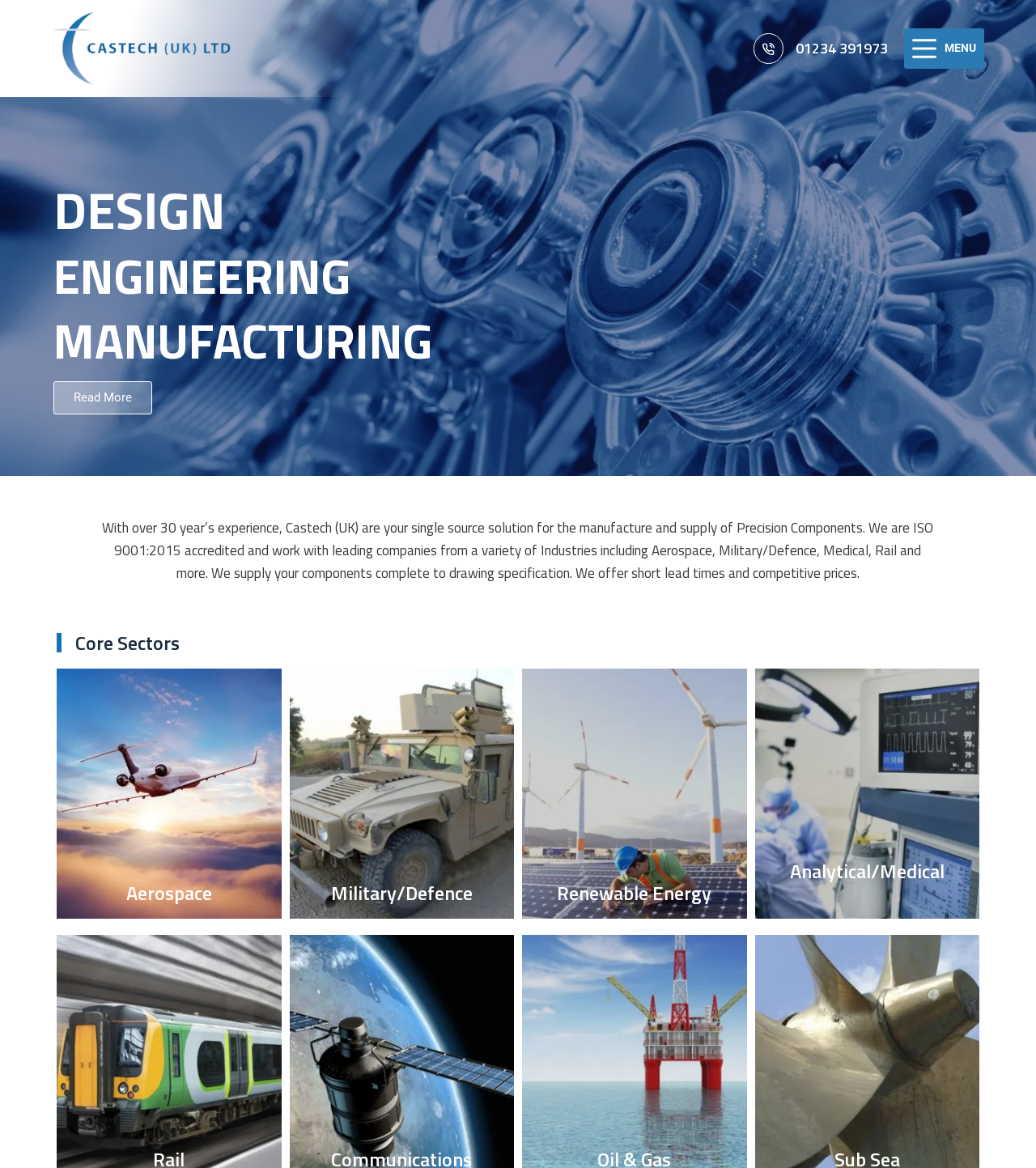Please answer the following question using a single word or phrase: 
How many core sectors are listed on the webpage?

5